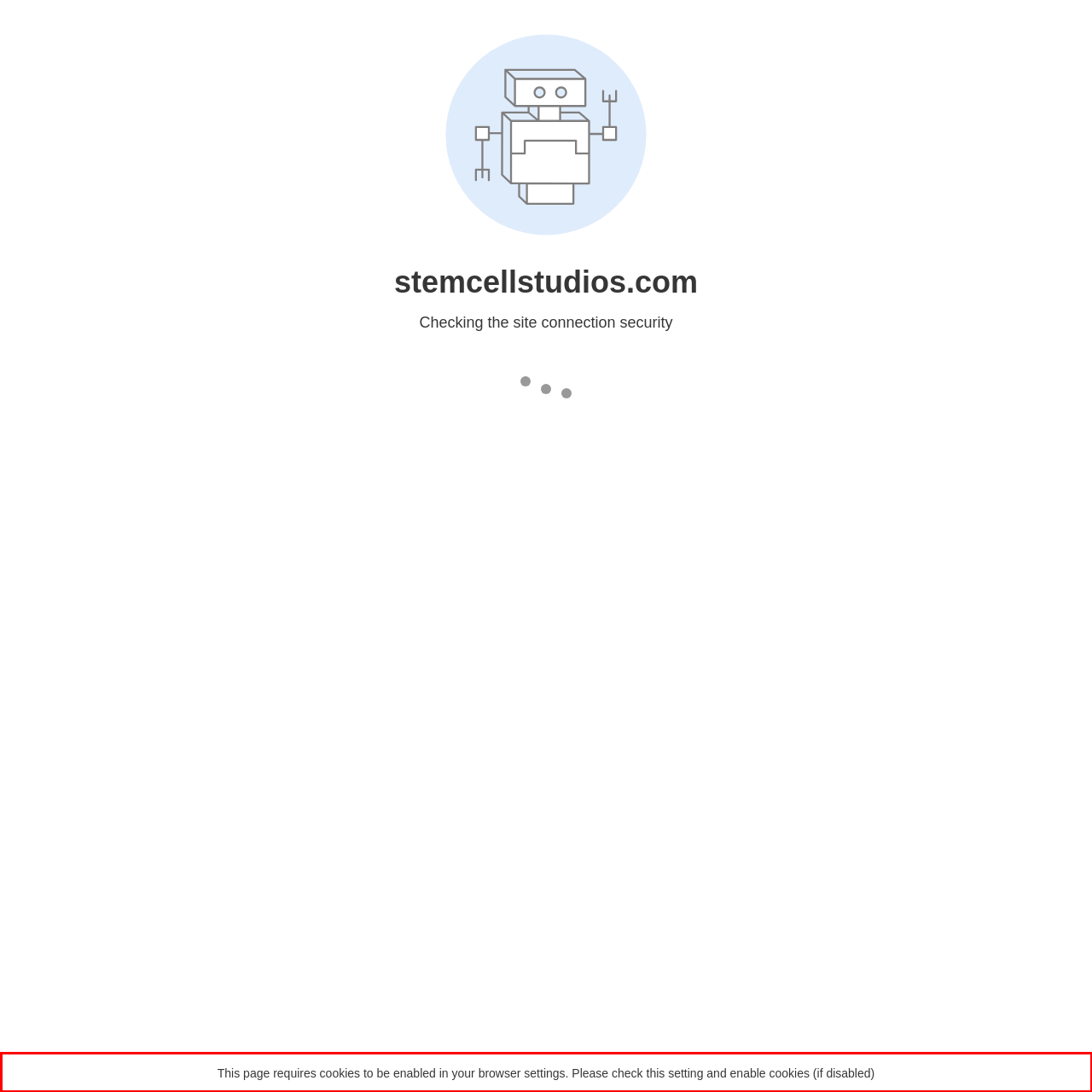Please identify and extract the text content from the UI element encased in a red bounding box on the provided webpage screenshot.

This page requires cookies to be enabled in your browser settings. Please check this setting and enable cookies (if disabled)